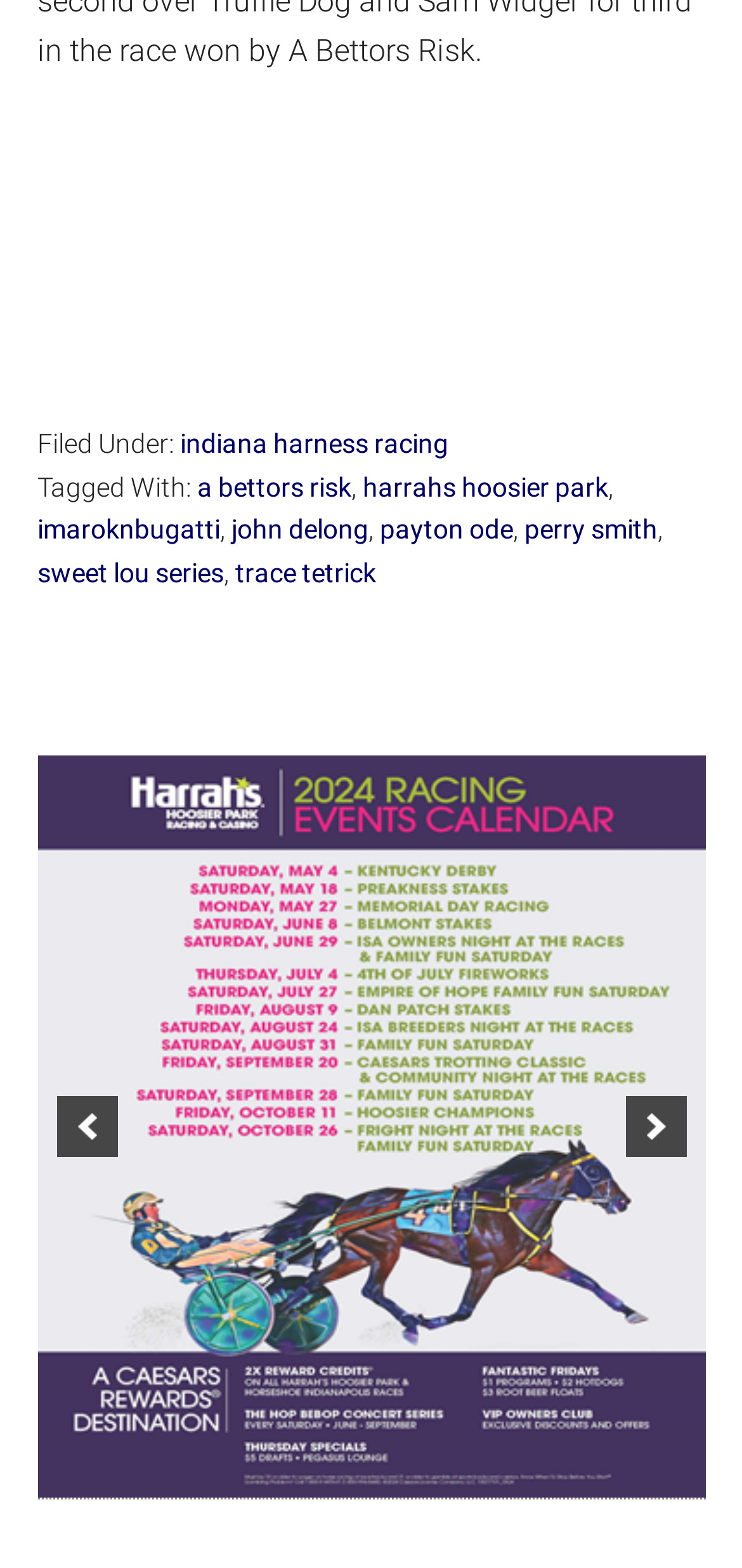Please answer the following question using a single word or phrase: 
What is the last tag in the footer?

trace tetrick